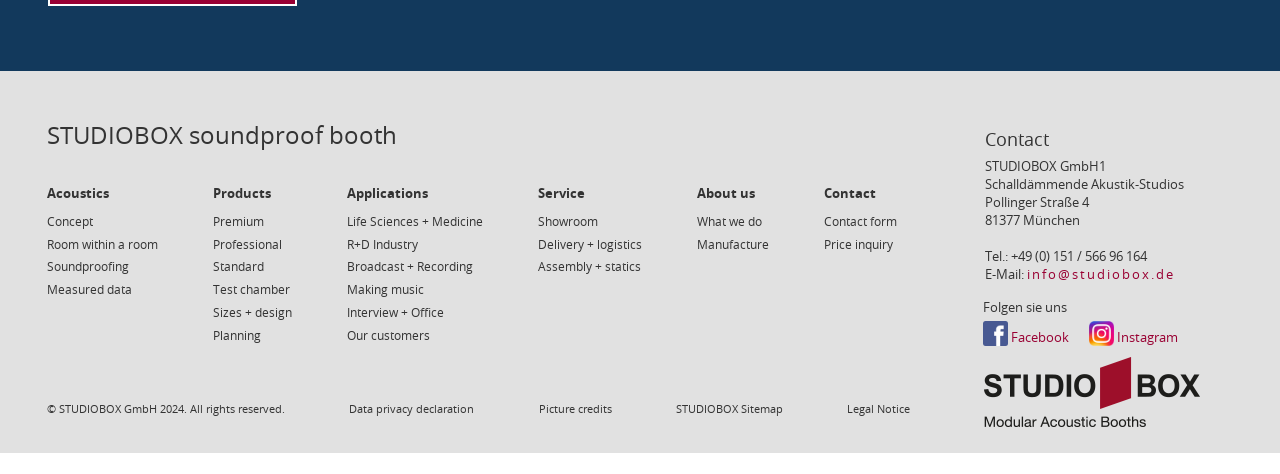Provide a brief response to the question using a single word or phrase: 
What is the purpose of the soundproof booth?

Acoustics